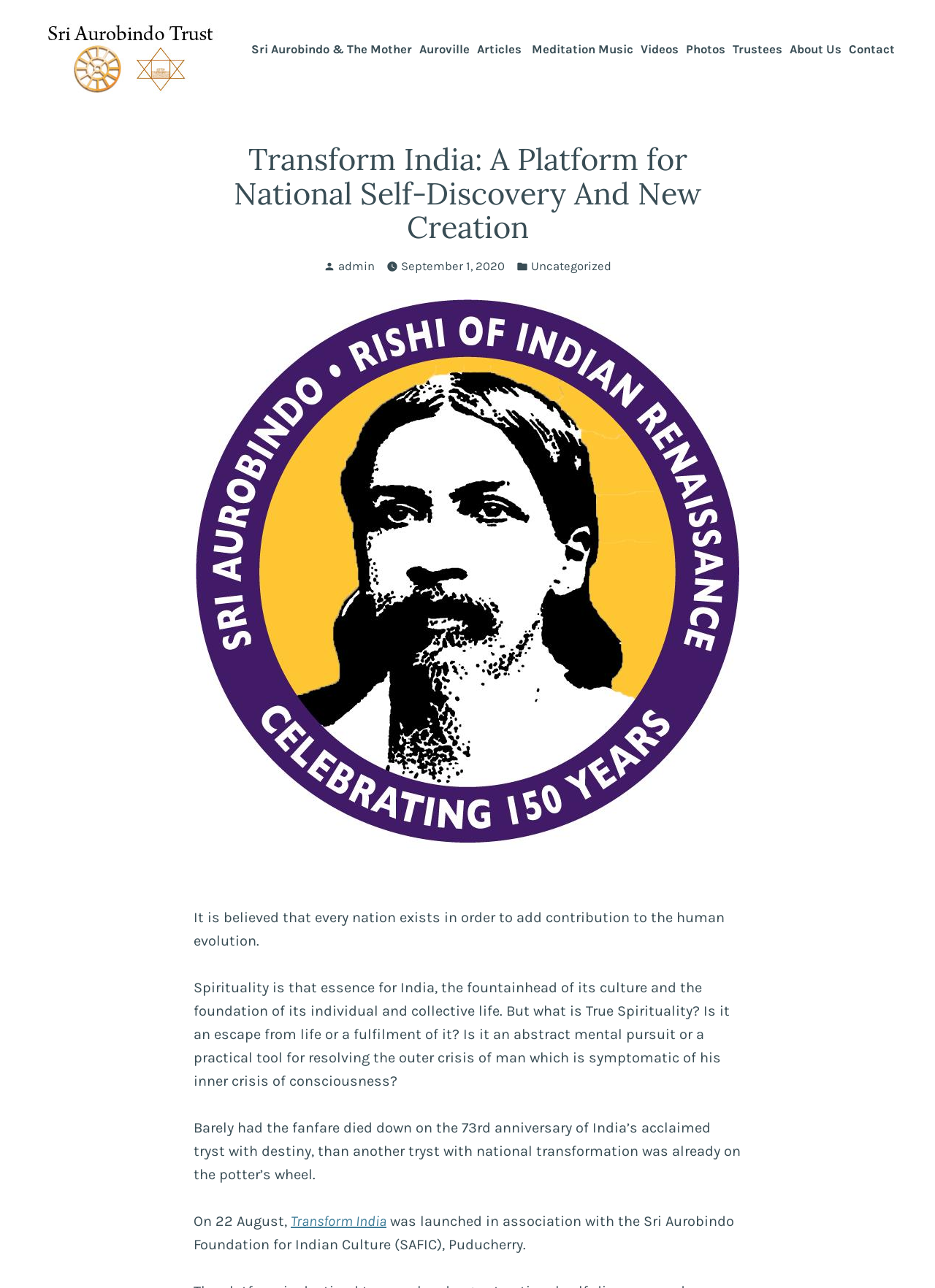Construct a comprehensive description capturing every detail on the webpage.

The webpage is about Transform India, a platform for national self-discovery and new creation. At the top left, there is a logo of Sri Aurobindo Trust, accompanied by a link to the trust's website. Next to it, there is another link to the trust's website. 

Below the logo, there is a main navigation menu that spans across the top of the page, with a button on the right that opens a submenu when clicked. The submenu contains nine links to different sections of the website, including Sri Aurobindo & The Mother, Auroville, Articles, Meditation Music, Videos, Photos, Trustees, About Us, and Contact.

Below the navigation menu, there is a header section that contains a heading that reads "Transform India: A Platform for National Self-Discovery And New Creation". Below the heading, there is a section that displays the author and date of a post, with links to the author's profile and the date.

On the left side of the page, there is a large image of Sri Aurobindo. Below the image, there are four paragraphs of text that discuss the concept of true spirituality and its significance in India's culture and individual life. The text also mentions the launch of Transform India in association with the Sri Aurobindo Foundation for Indian Culture (SAFIC), Puducherry.